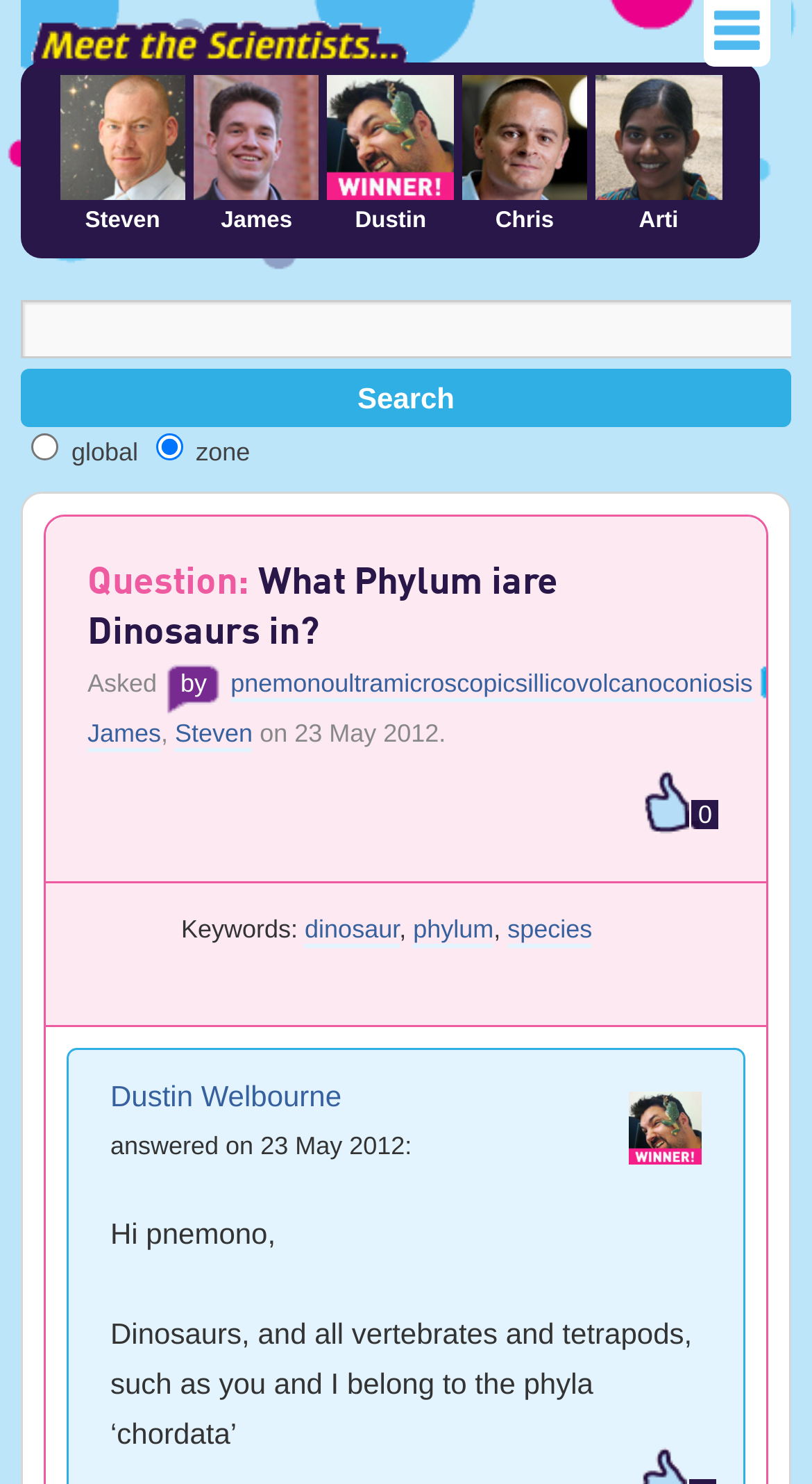Find the bounding box coordinates of the clickable area that will achieve the following instruction: "View the answer from James".

[0.108, 0.485, 0.198, 0.507]